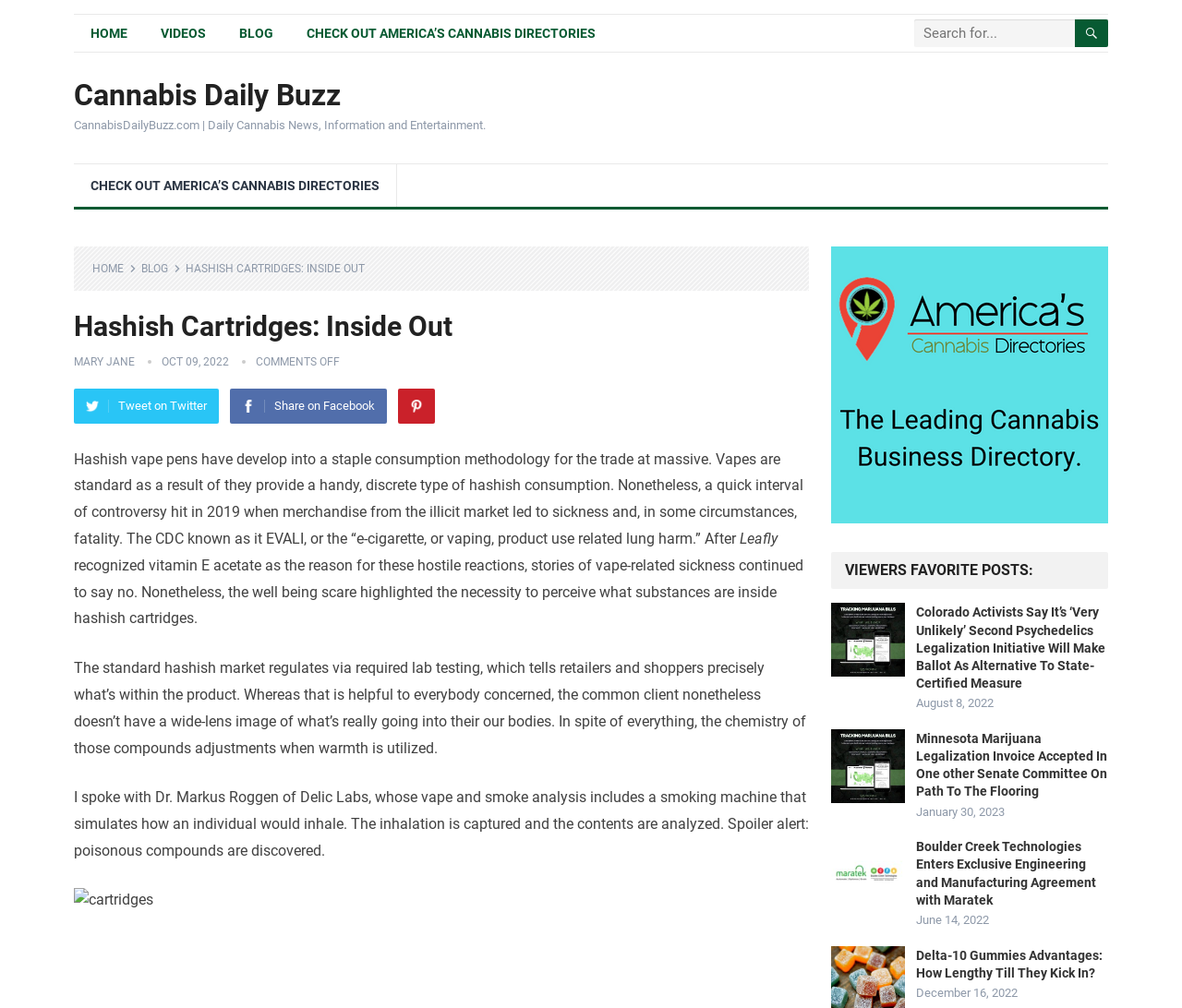What is the text of the first link on the top navigation bar?
Using the image as a reference, answer the question with a short word or phrase.

HOME